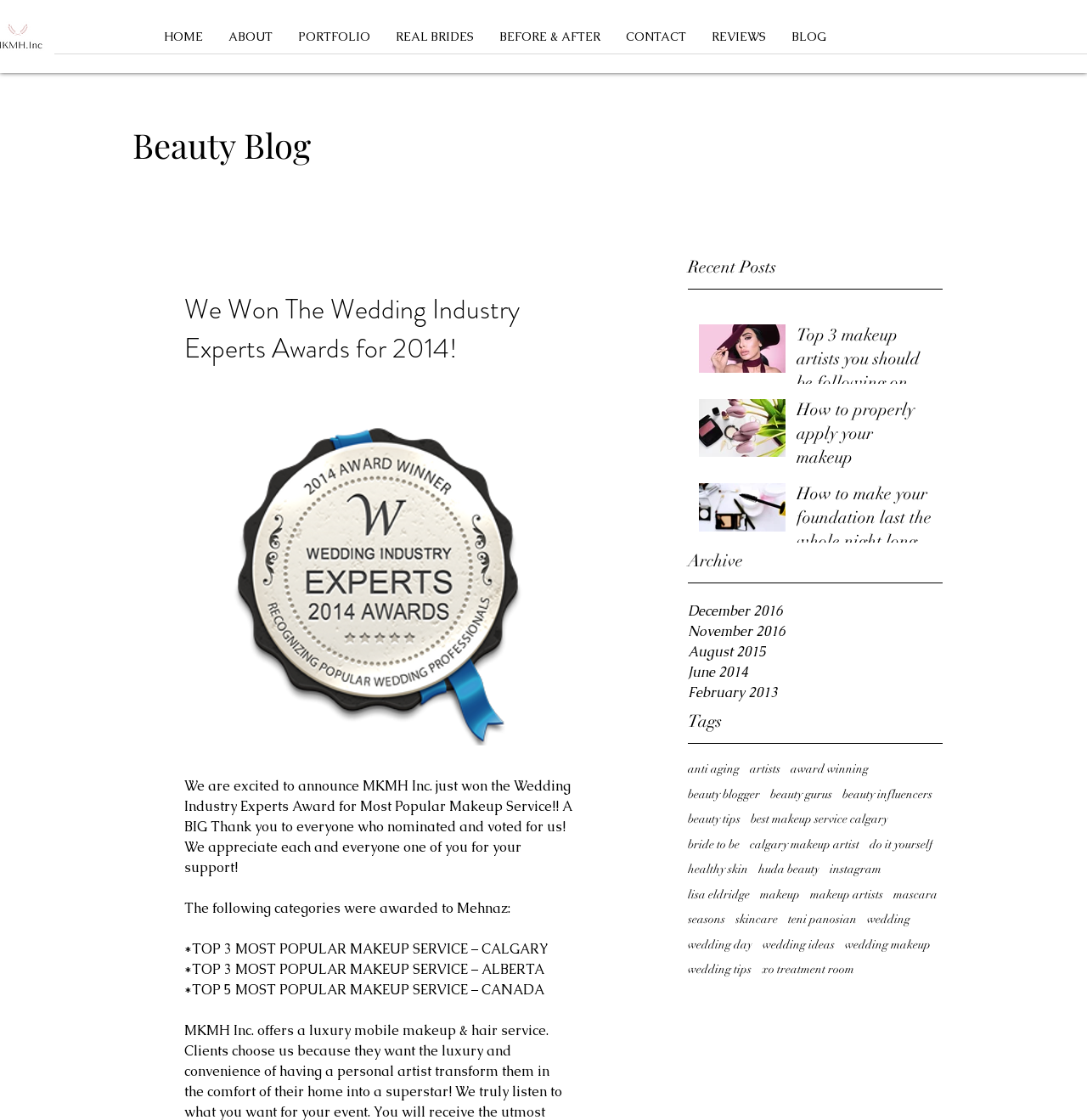Find the bounding box coordinates for the UI element whose description is: "best makeup service calgary". The coordinates should be four float numbers between 0 and 1, in the format [left, top, right, bottom].

[0.691, 0.725, 0.817, 0.738]